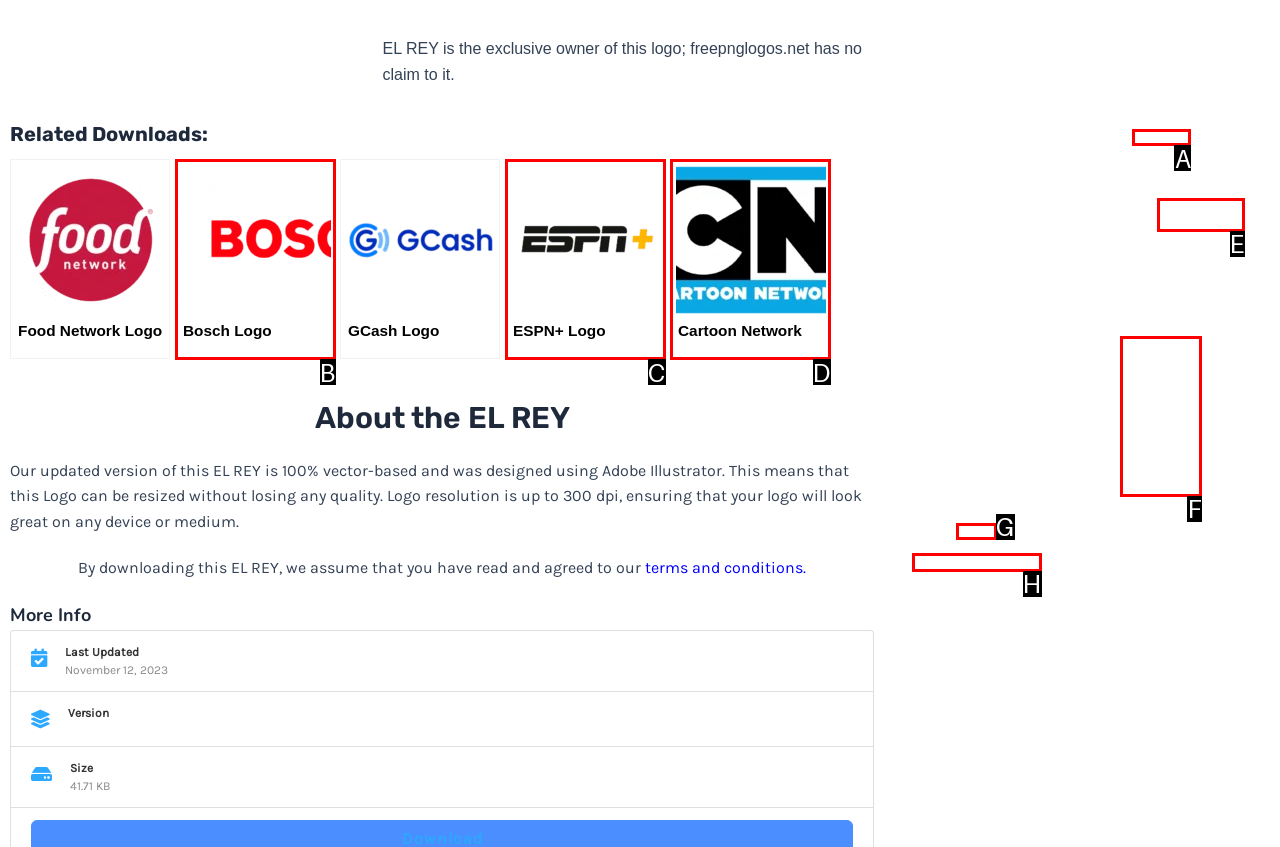Which option should be clicked to complete this task: View more
Reply with the letter of the correct choice from the given choices.

E